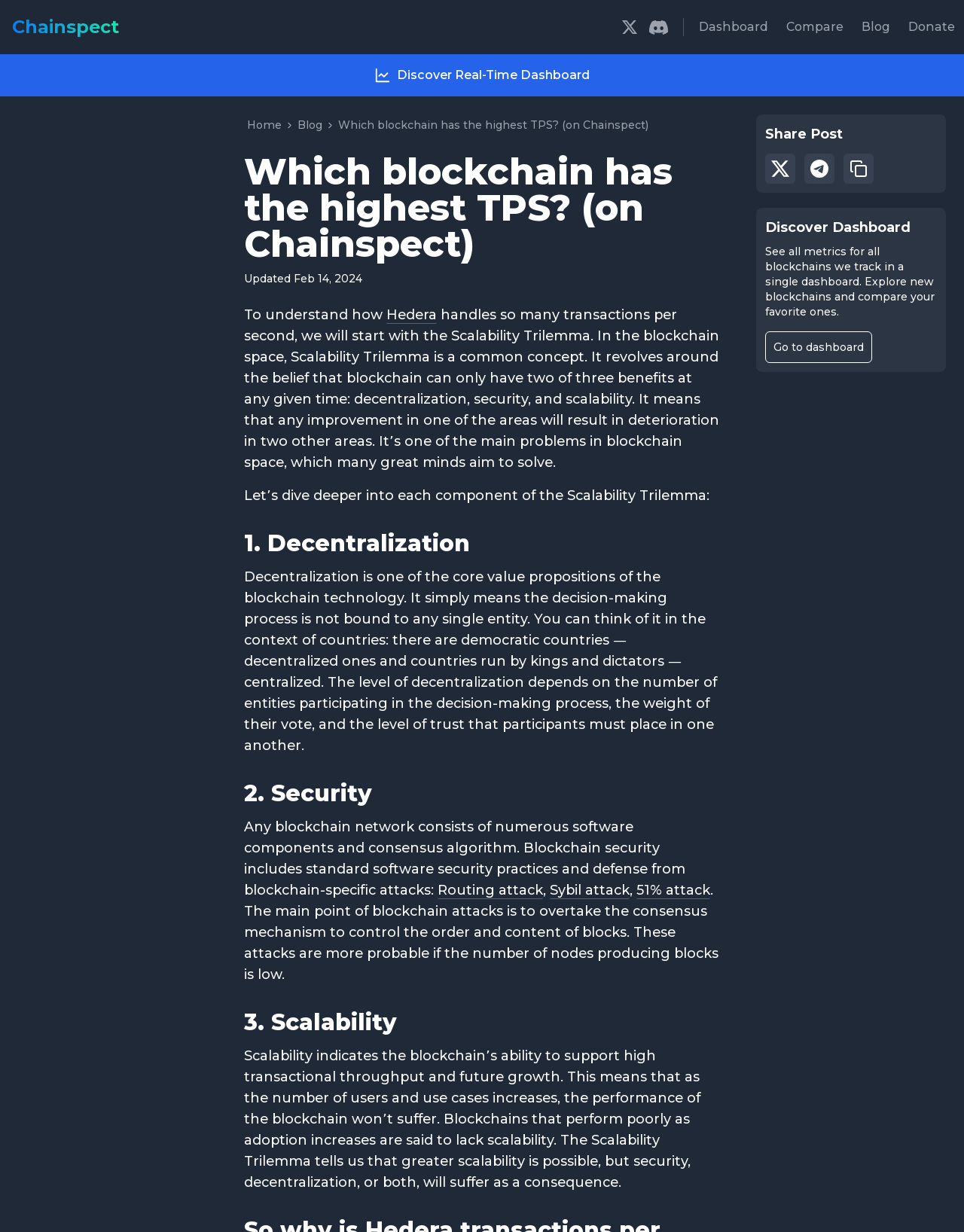Provide the bounding box coordinates for the specified HTML element described in this description: "name="input_1" placeholder="Enter your email address"". The coordinates should be four float numbers ranging from 0 to 1, in the format [left, top, right, bottom].

None